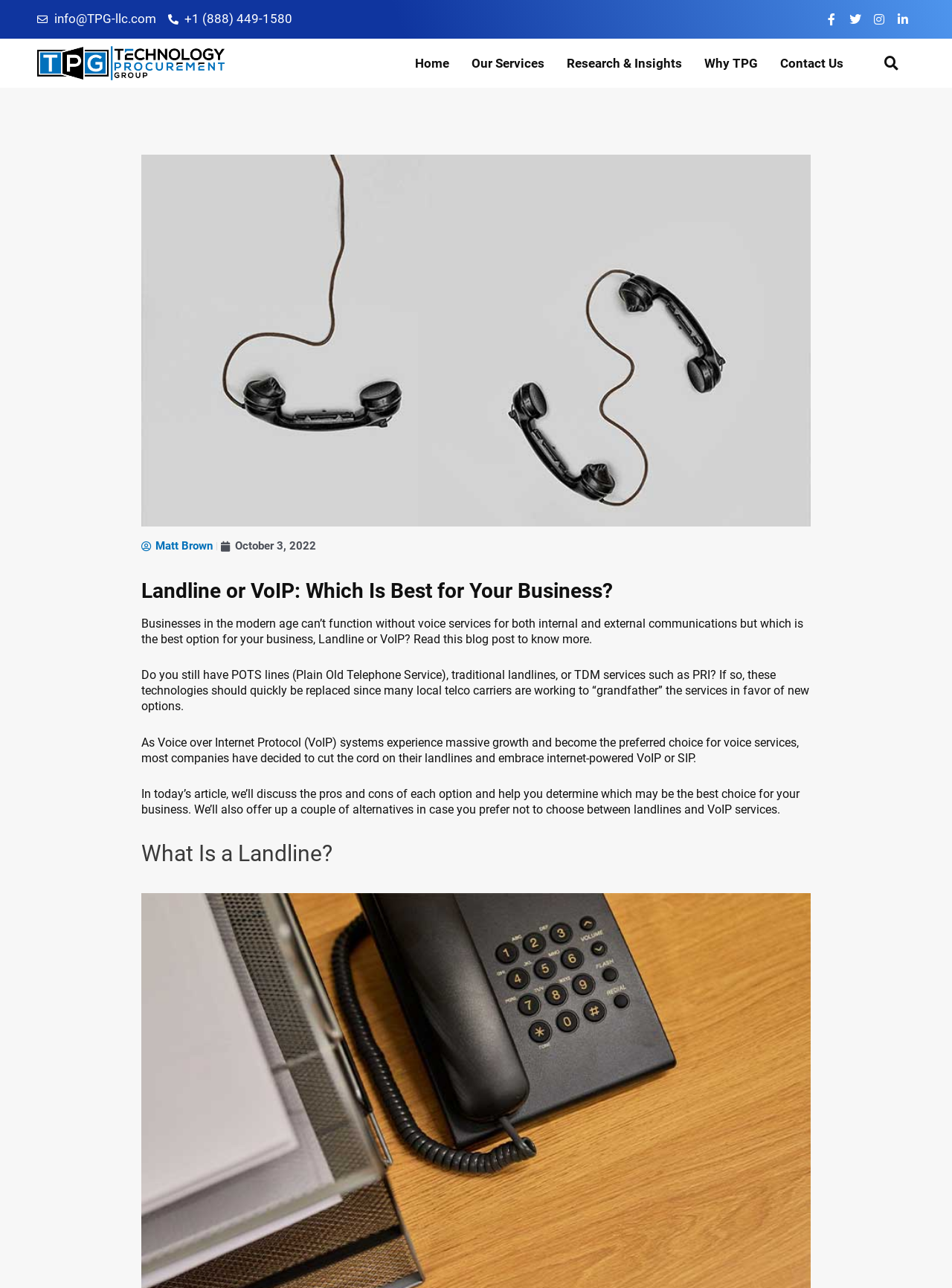Determine the bounding box coordinates for the element that should be clicked to follow this instruction: "Call the phone number". The coordinates should be given as four float numbers between 0 and 1, in the format [left, top, right, bottom].

[0.176, 0.008, 0.307, 0.022]